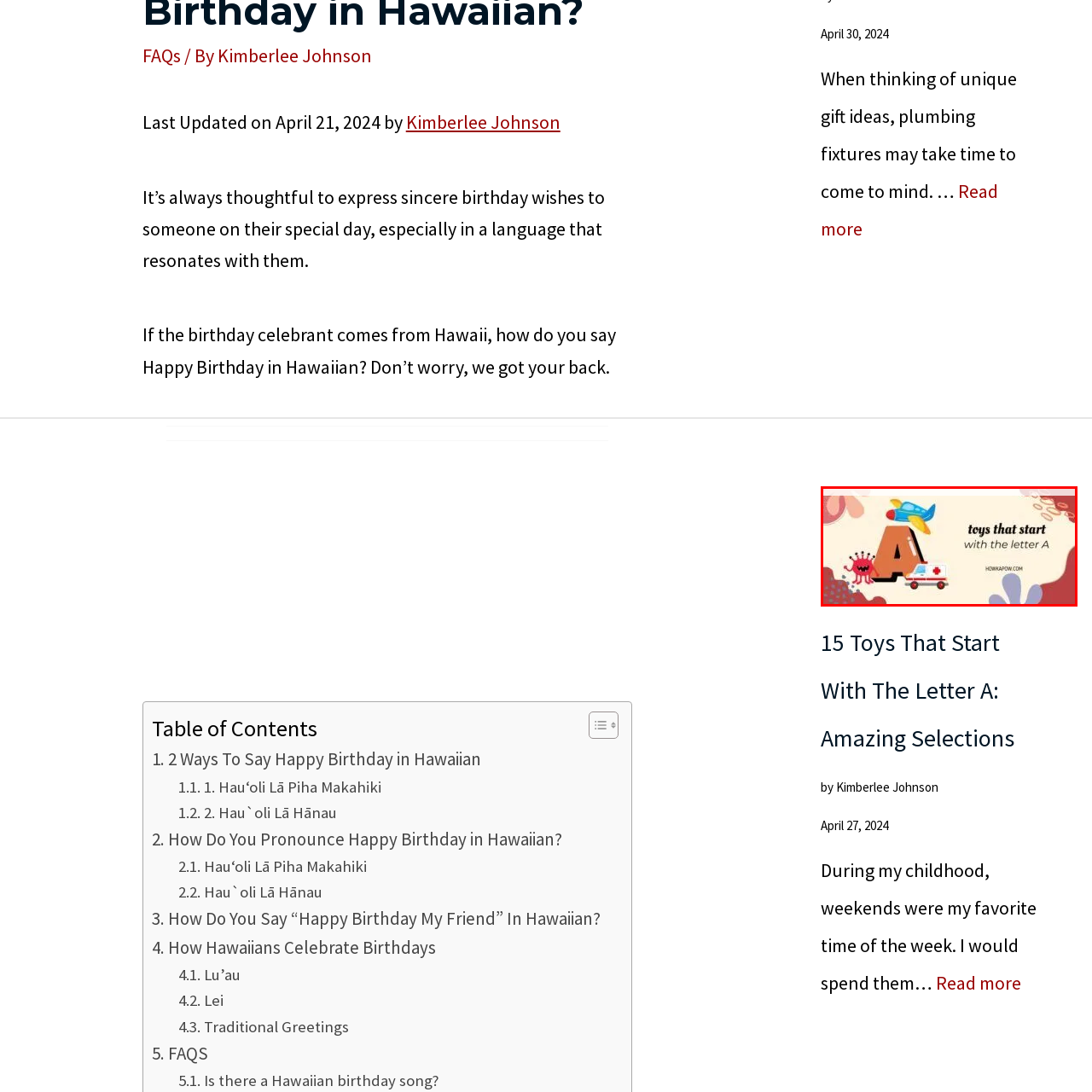What type of character is depicted in the image?
Pay attention to the section of the image highlighted by the red bounding box and provide a comprehensive answer to the question.

The character depicted in the image is a playful monster because it is described as 'whimsical' and is surrounded by toys, giving it a playful and childlike appearance.